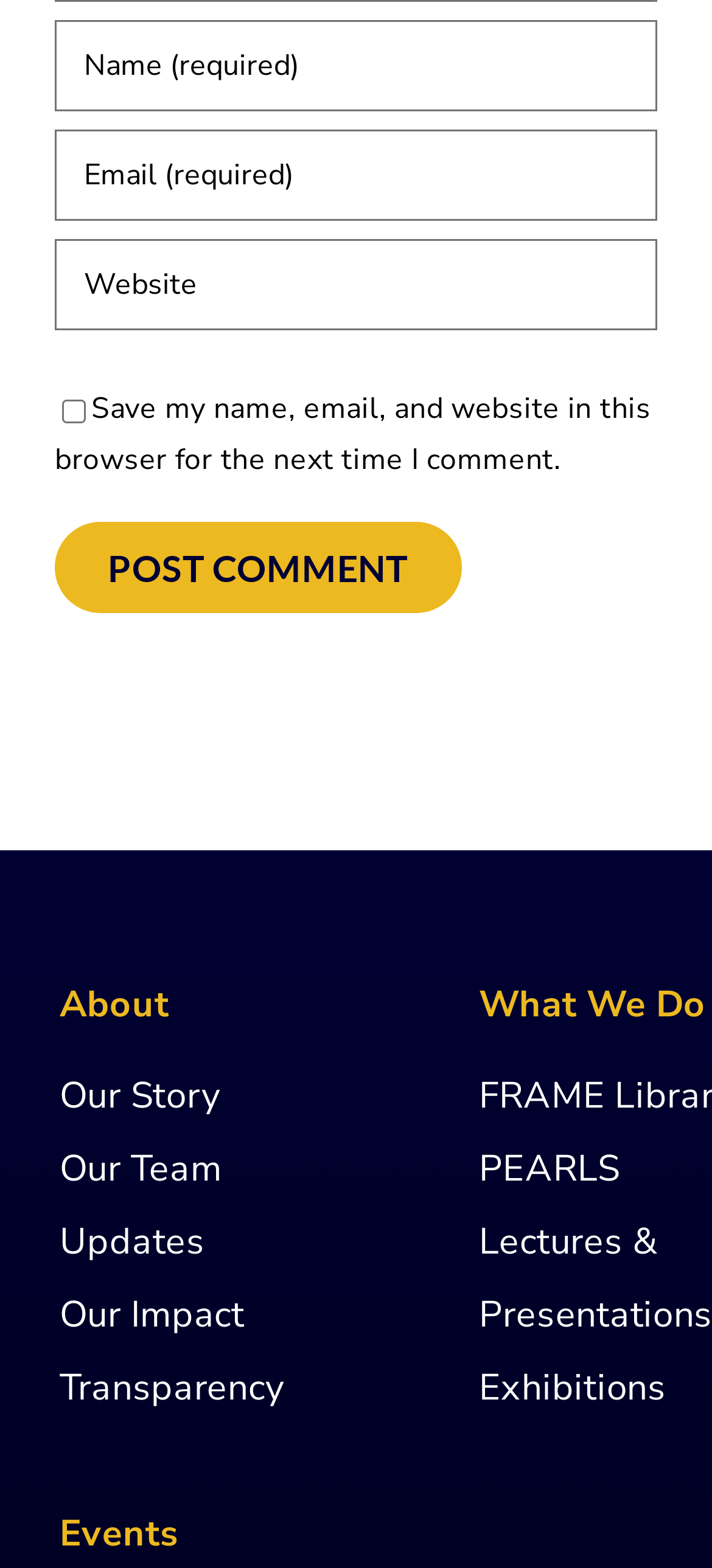Predict the bounding box for the UI component with the following description: "aria-label="URL" name="url" placeholder="Website"".

[0.077, 0.153, 0.923, 0.211]